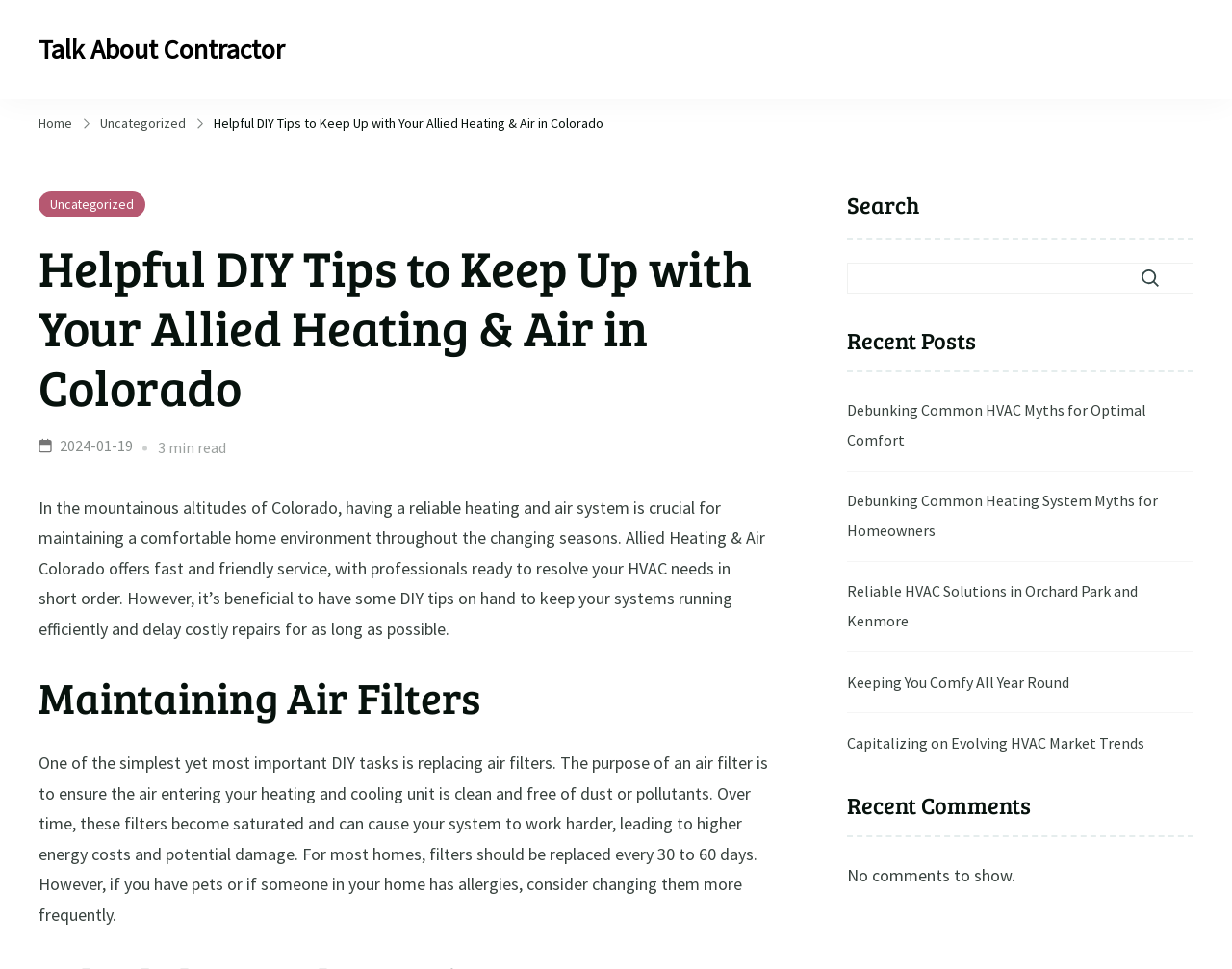What is the main topic of this webpage?
By examining the image, provide a one-word or phrase answer.

Heating and Air in Colorado